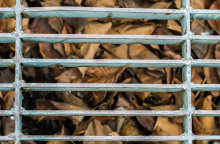Please provide a brief answer to the question using only one word or phrase: 
What is visible beneath the grate?

Dry, brown leaves